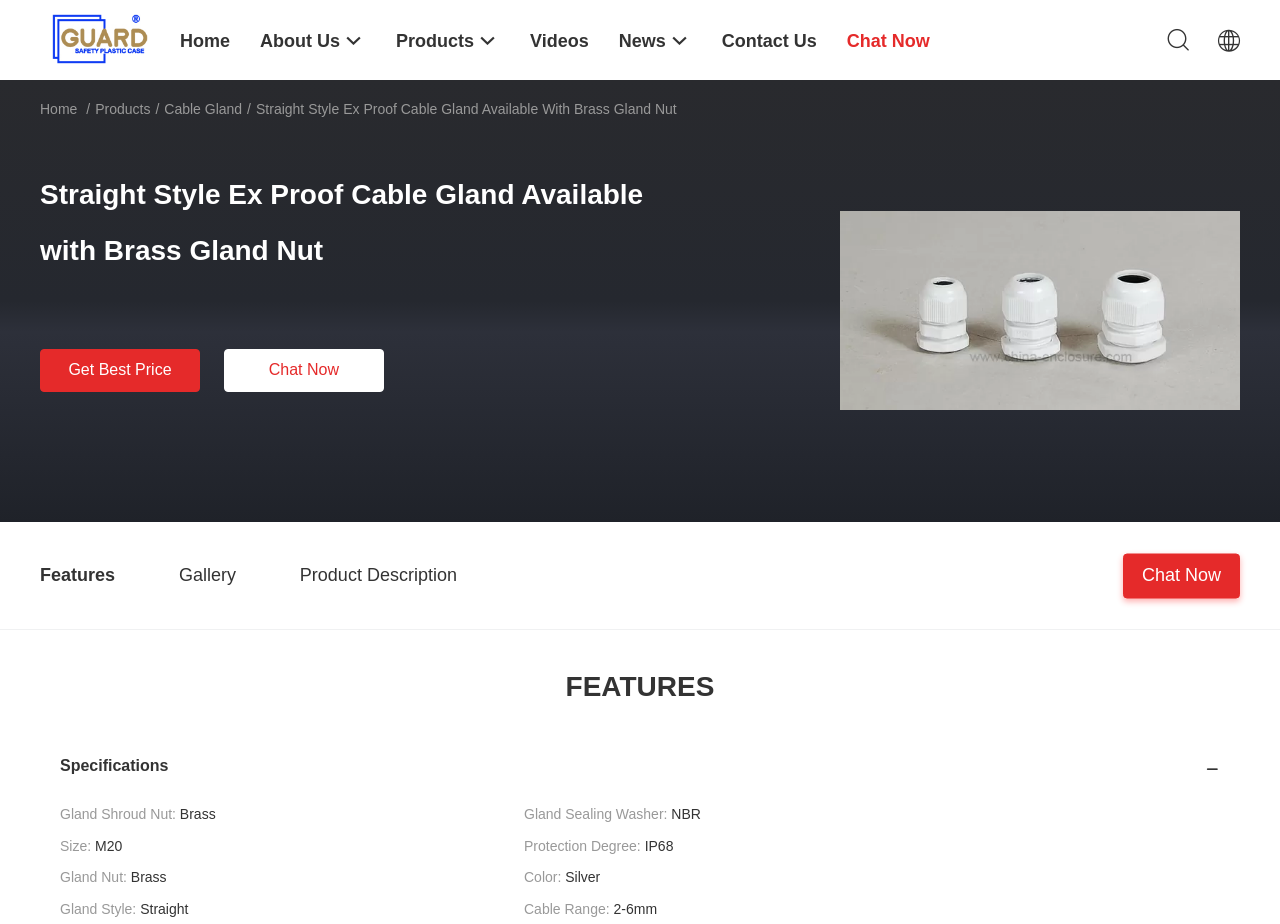What is the color of the product?
Can you provide an in-depth and detailed response to the question?

I found the color of the product by looking at the specifications section of the webpage, where it is listed as 'Silver'.